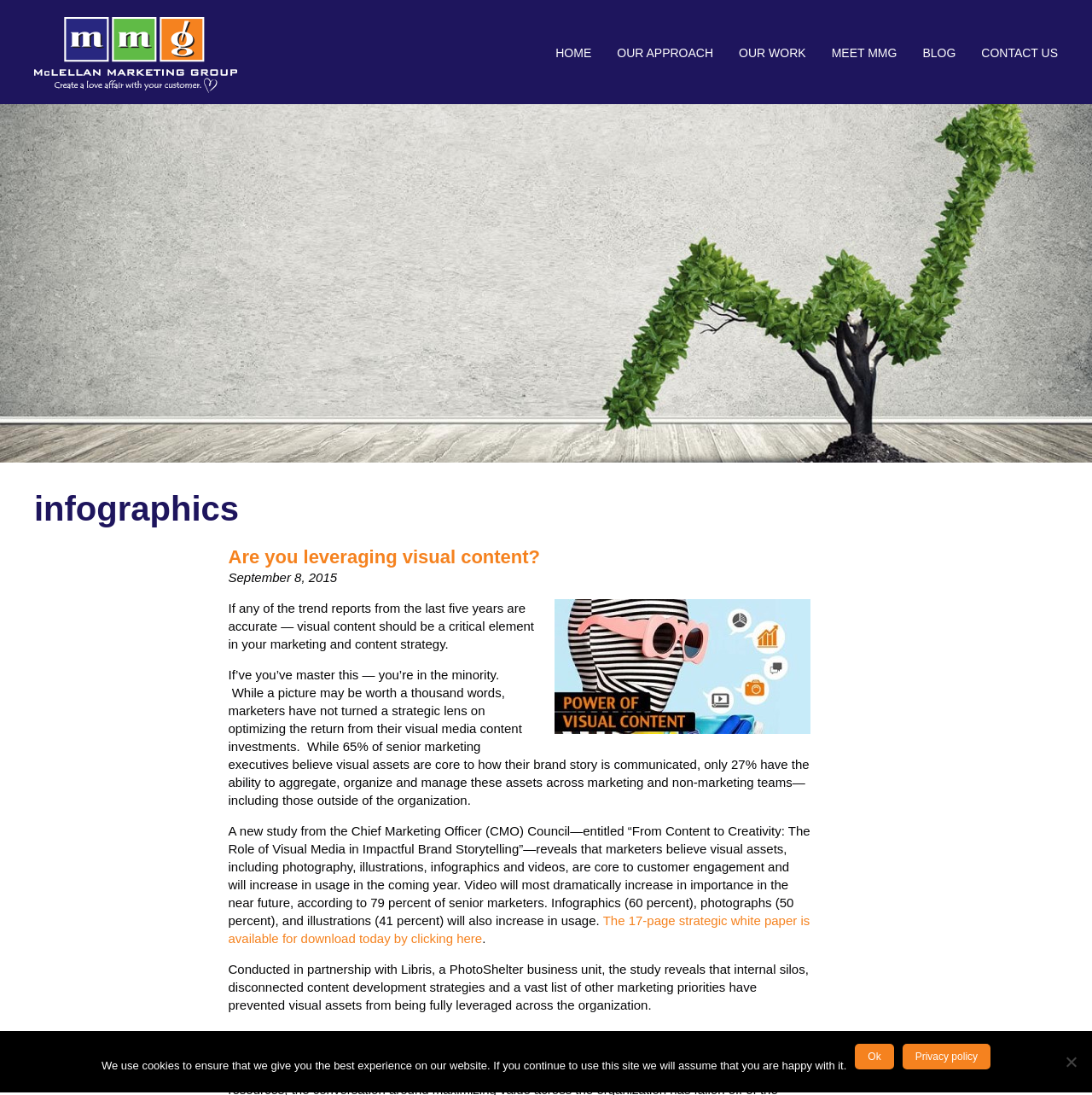What is the predicted increase in usage of video content according to senior marketers?
Using the picture, provide a one-word or short phrase answer.

79%